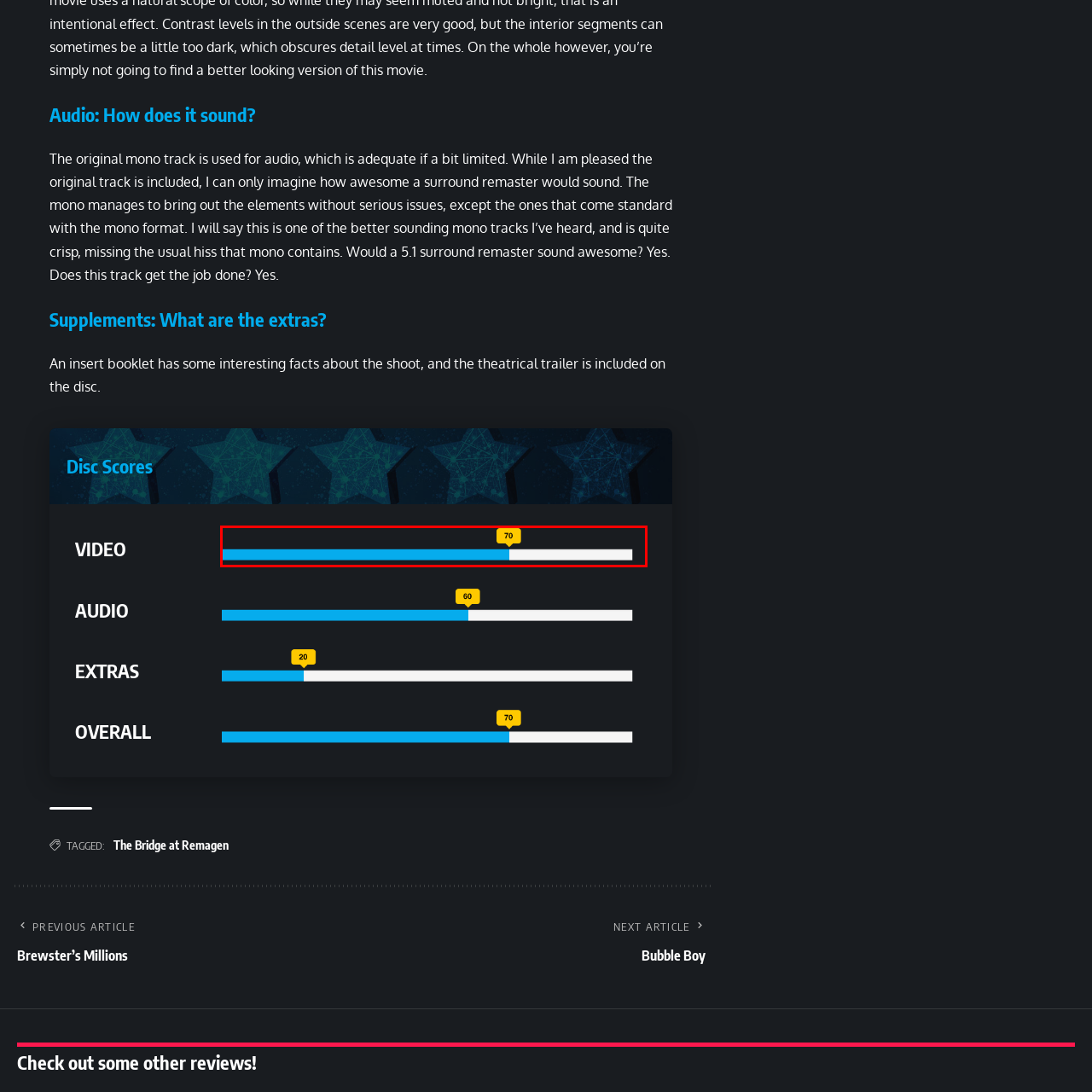Explain what is happening in the image inside the red outline in great detail.

The image features a progress bar showcasing a score of 70, highlighted prominently in a yellow tooltip above the bar. The bar is divided into sections, with a bright blue segment indicating a positive rating, while the remaining white segment represents the potential or maximum score remaining. This visual representation suggests a mid-range evaluation, potentially reflecting overall performance or quality assessments across various categories, such as video, audio, and extras, as suggested by the context of the adjacent headings in the document.